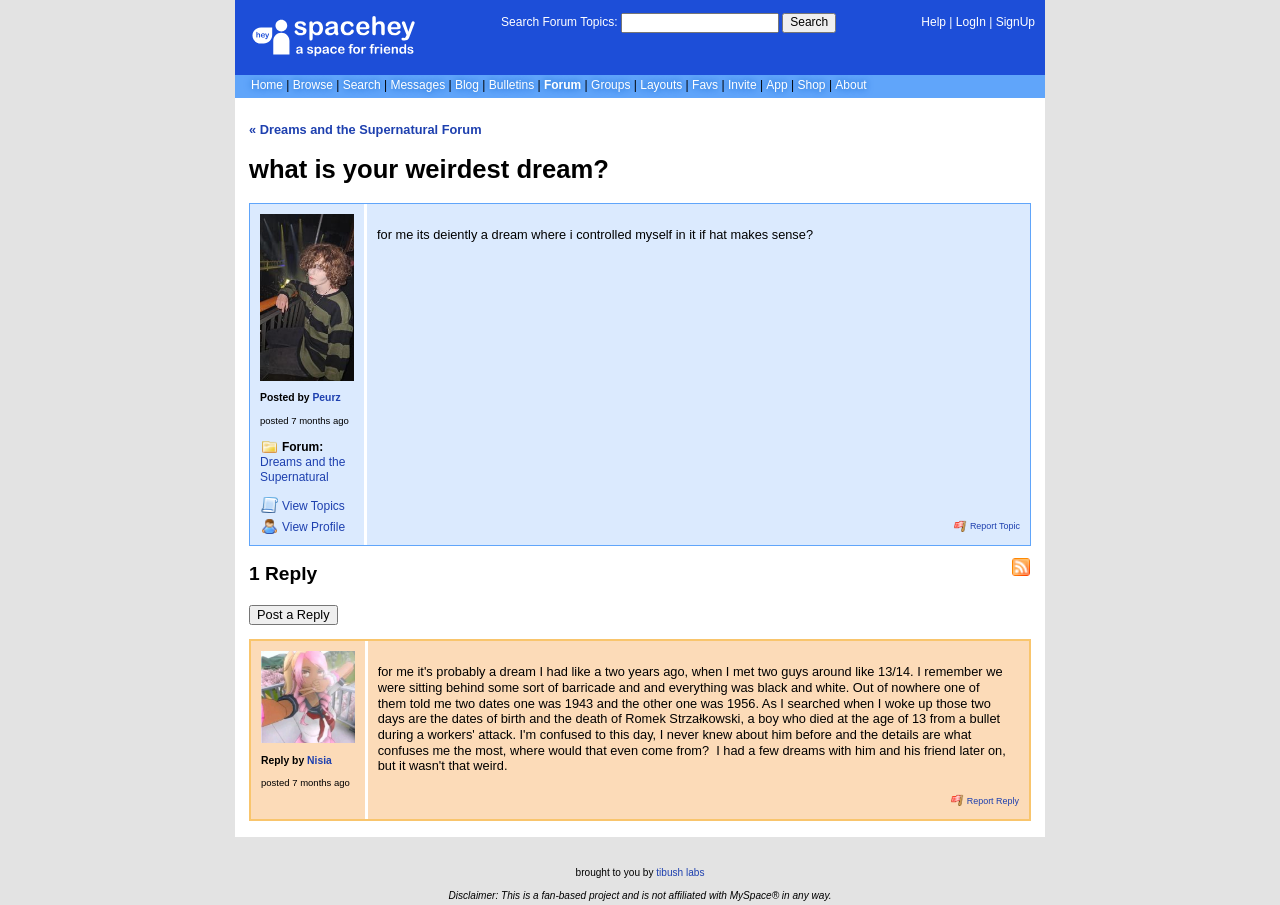Please provide the bounding box coordinates for the element that needs to be clicked to perform the instruction: "View Profile". The coordinates must consist of four float numbers between 0 and 1, formatted as [left, top, right, bottom].

[0.203, 0.573, 0.277, 0.592]